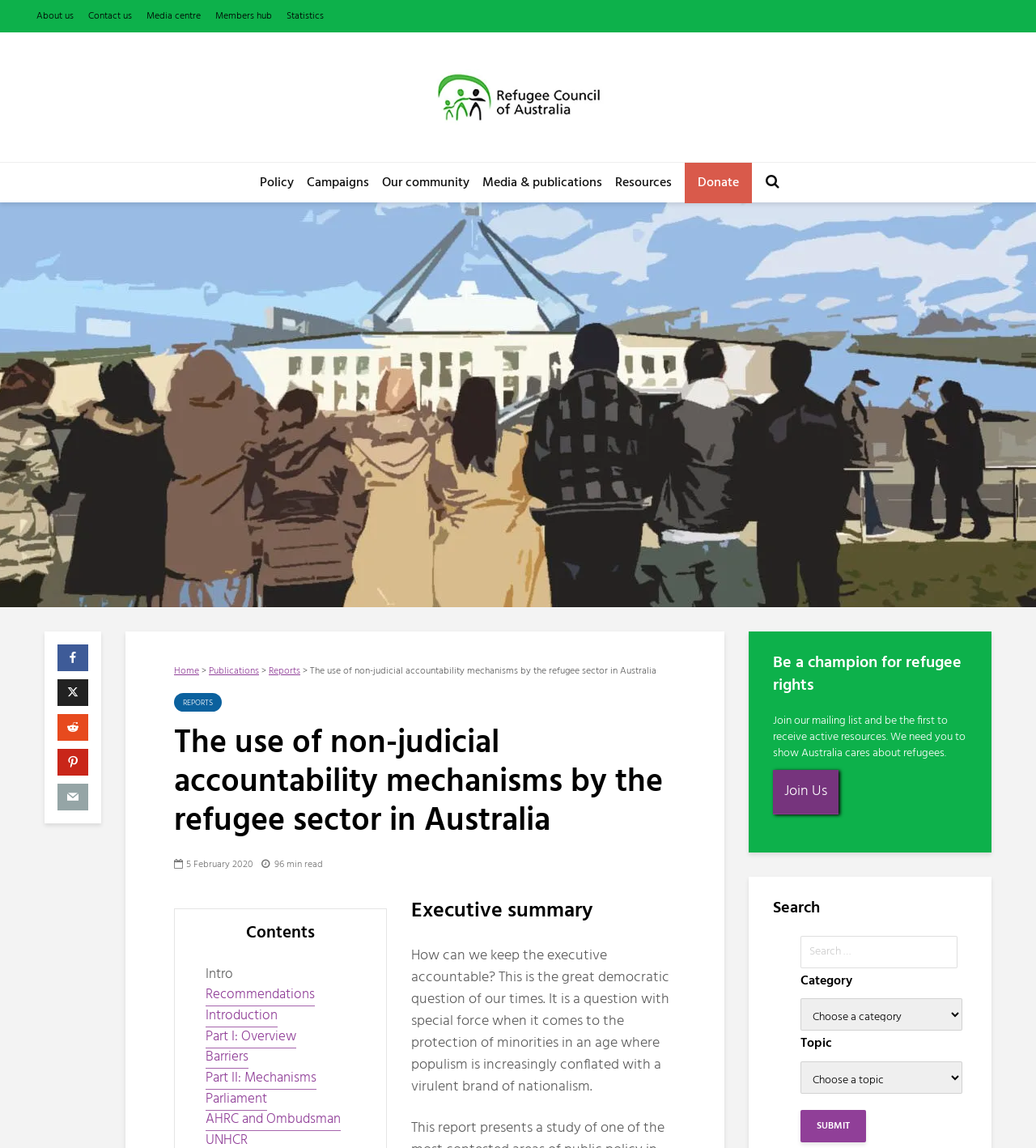What is the name of the organization in the logo?
Please look at the screenshot and answer in one word or a short phrase.

Refugee Council of Australia